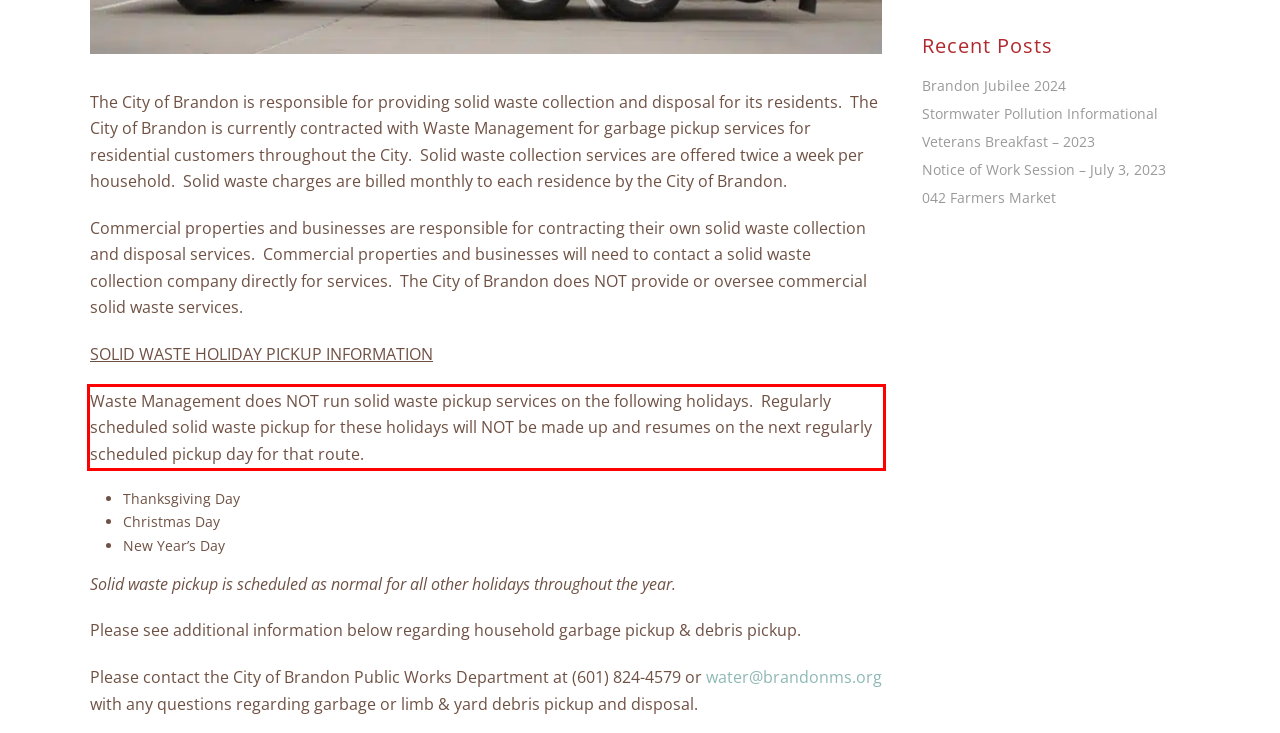Please perform OCR on the text content within the red bounding box that is highlighted in the provided webpage screenshot.

Waste Management does NOT run solid waste pickup services on the following holidays. Regularly scheduled solid waste pickup for these holidays will NOT be made up and resumes on the next regularly scheduled pickup day for that route.